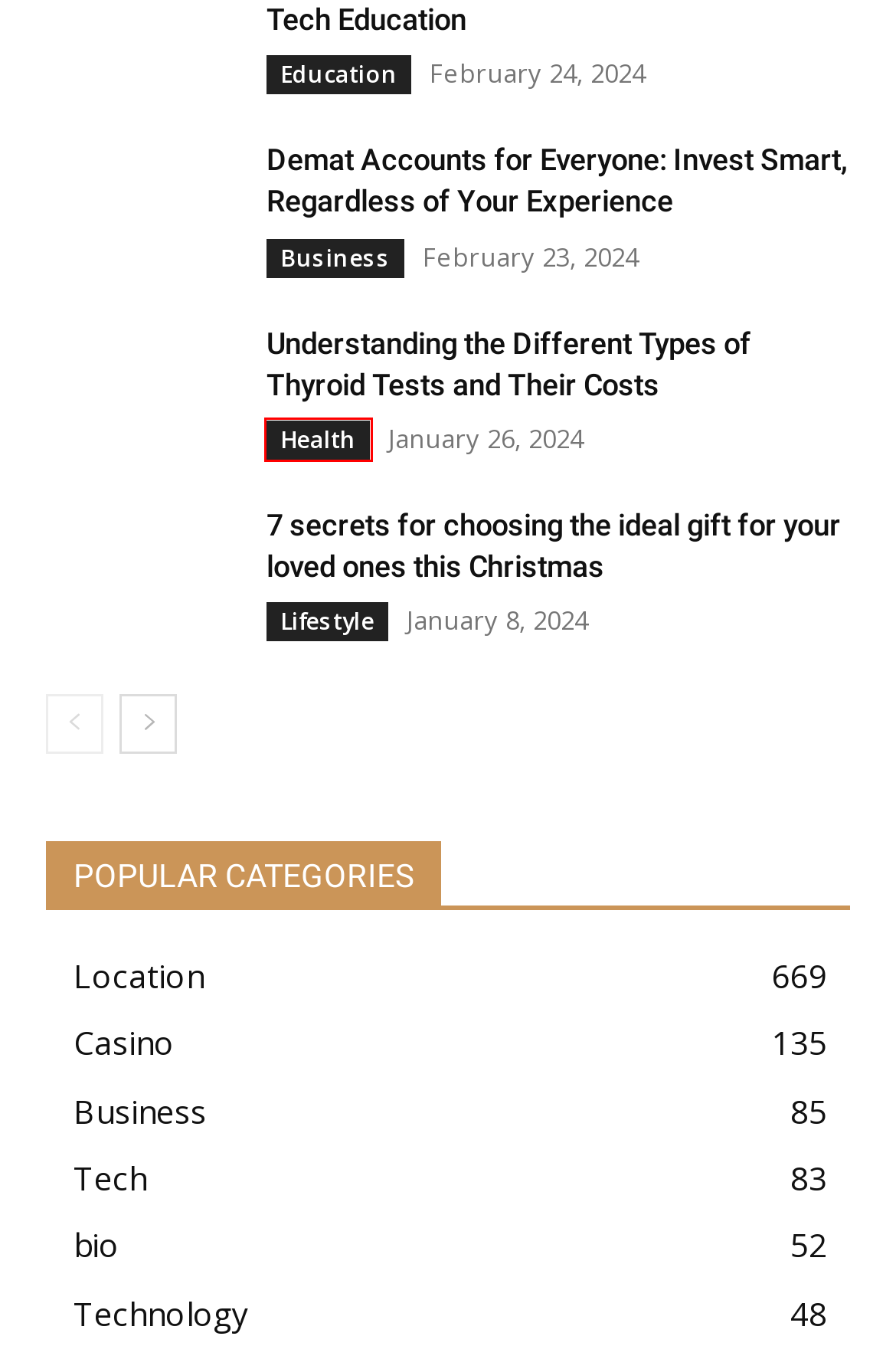Look at the given screenshot of a webpage with a red rectangle bounding box around a UI element. Pick the description that best matches the new webpage after clicking the element highlighted. The descriptions are:
A. Tech Archives - Indiana Magazines
B. Health Archives - Indiana Magazines
C. Education Archives - Indiana Magazines
D. Understanding the Different Types of Thyroid Tests and Their Costs - Indiana Magazines
E. Location Archives - Indiana Magazines
F. Technology Archives - Indiana Magazines
G. 7 secrets for choosing the ideal gift for your loved ones this Christmas - Indiana Magazines
H. Casino Archives - Indiana Magazines

B